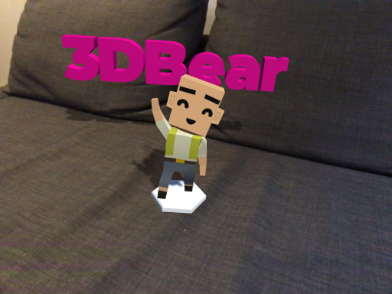Use a single word or phrase to answer the question: 
What shape is the base of the character?

hexagonal